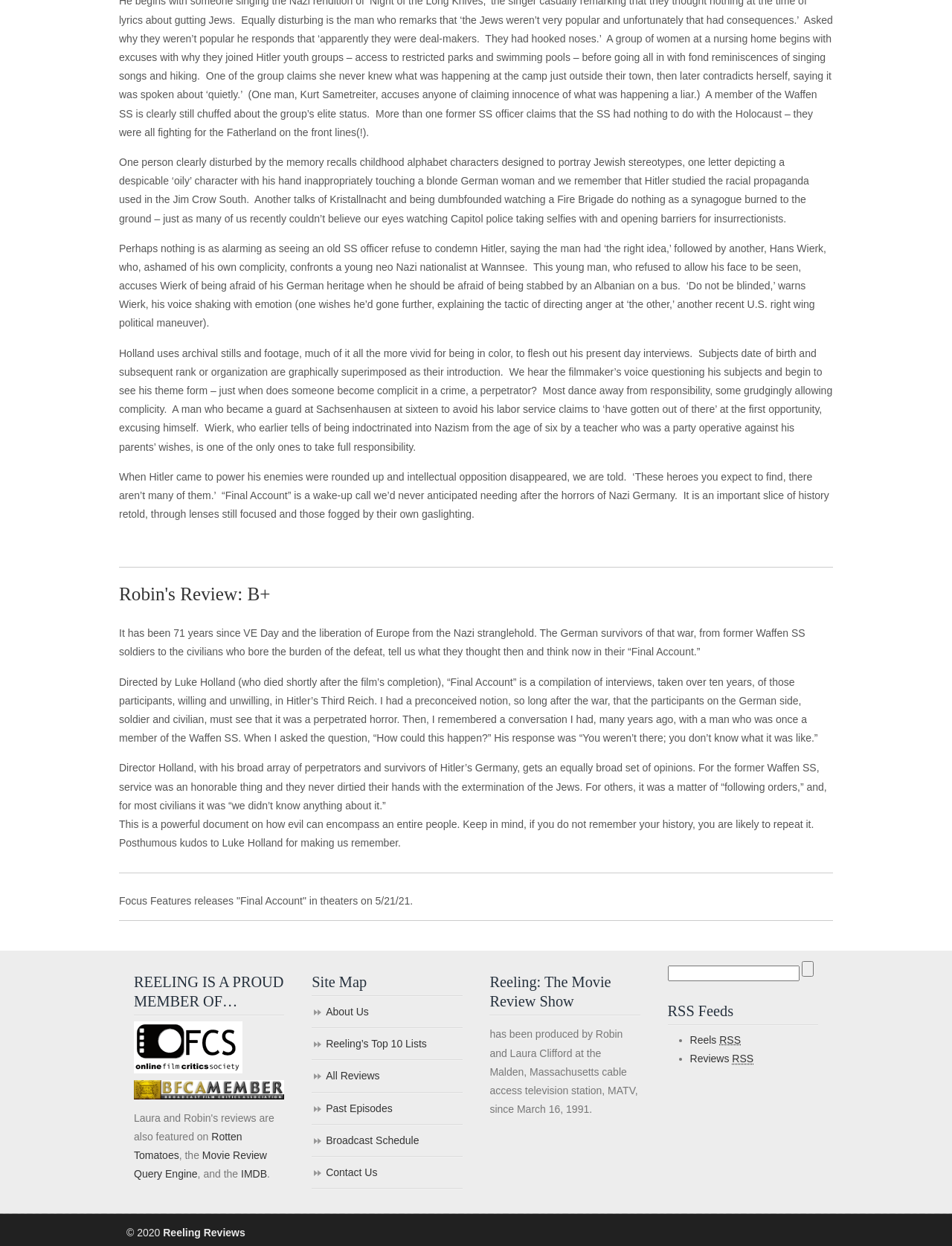Use the information in the screenshot to answer the question comprehensively: Who is the director of the movie 'Final Account'?

The director of the movie 'Final Account' can be found in the text 'Directed by Luke Holland (who died shortly after the film’s completion), “Final Account” is a compilation of interviews, taken over ten years, of those participants, willing and unwilling, in Hitler’s Third Reich.'